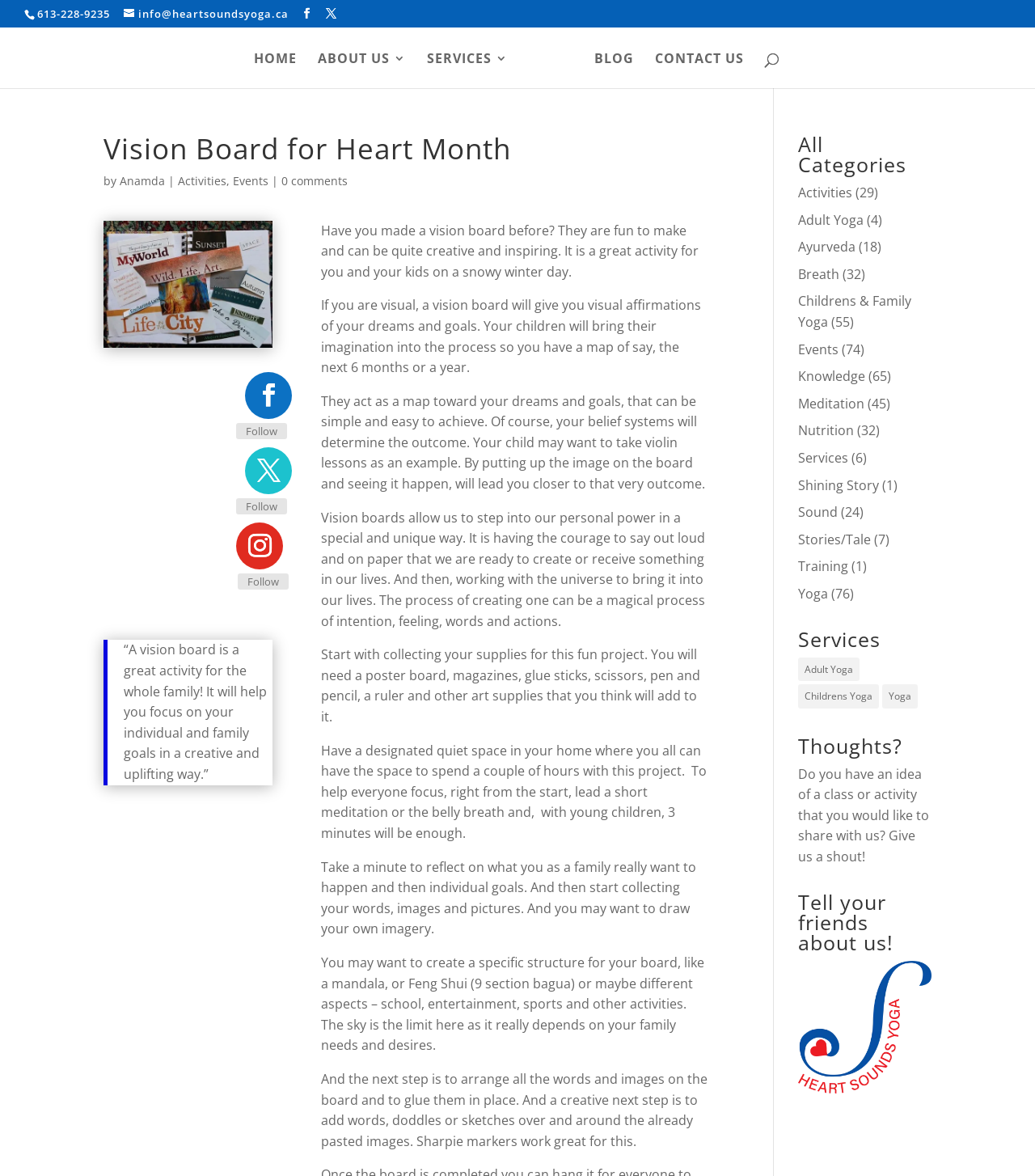Utilize the details in the image to give a detailed response to the question: What is the purpose of creating a vision board according to the article?

I read the article and found that creating a vision board helps individuals and families focus on their goals in a creative and uplifting way, and it can be a fun activity for the whole family.